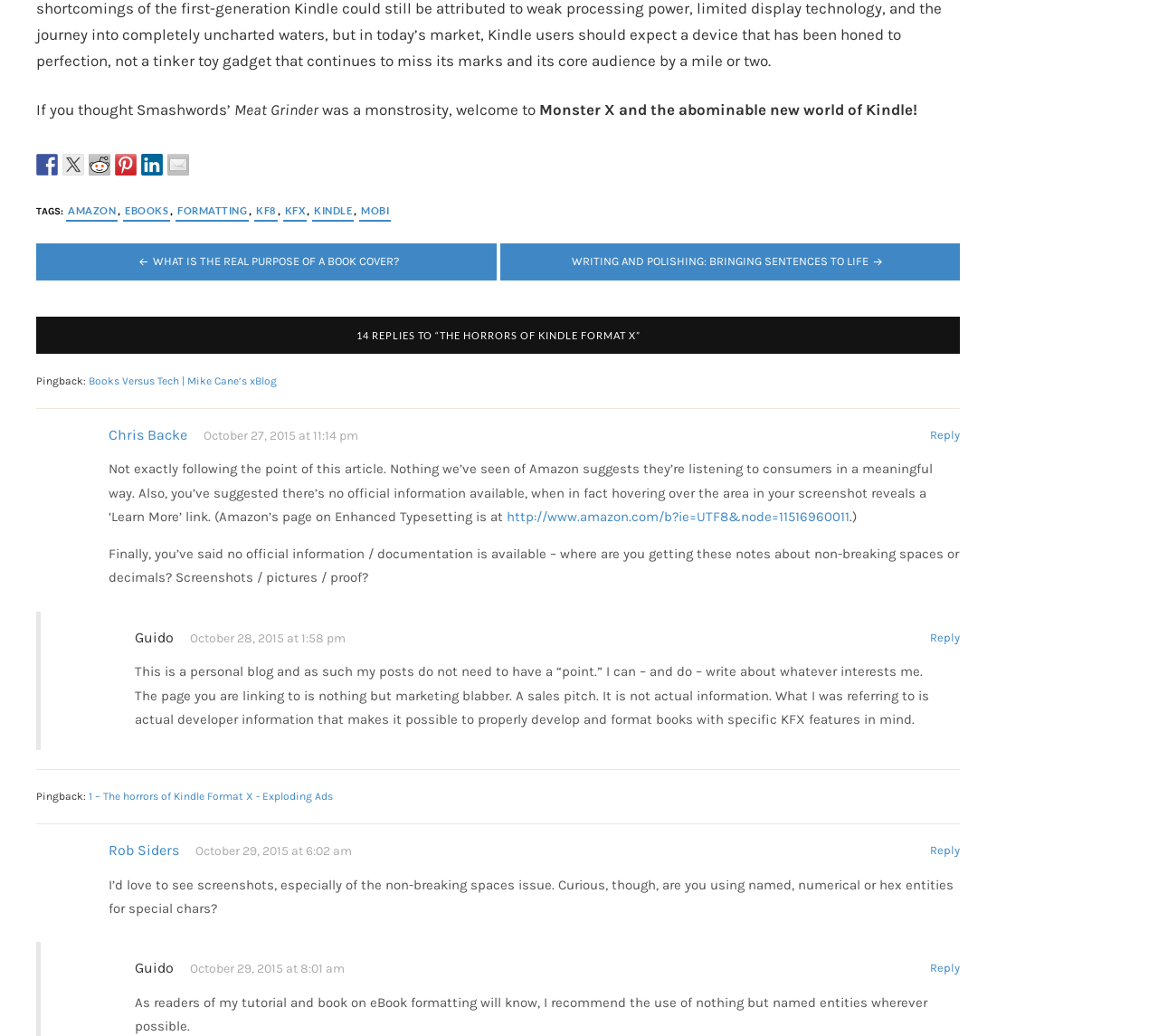Can you give a detailed response to the following question using the information from the image? What is the purpose of the 'Learn More' link?

I found the answer by looking at the text surrounding the 'Learn More' link, where it mentions Amazon's page on Enhanced Typesetting, so I concluded that the purpose of the link is to learn more about Enhanced Typesetting.